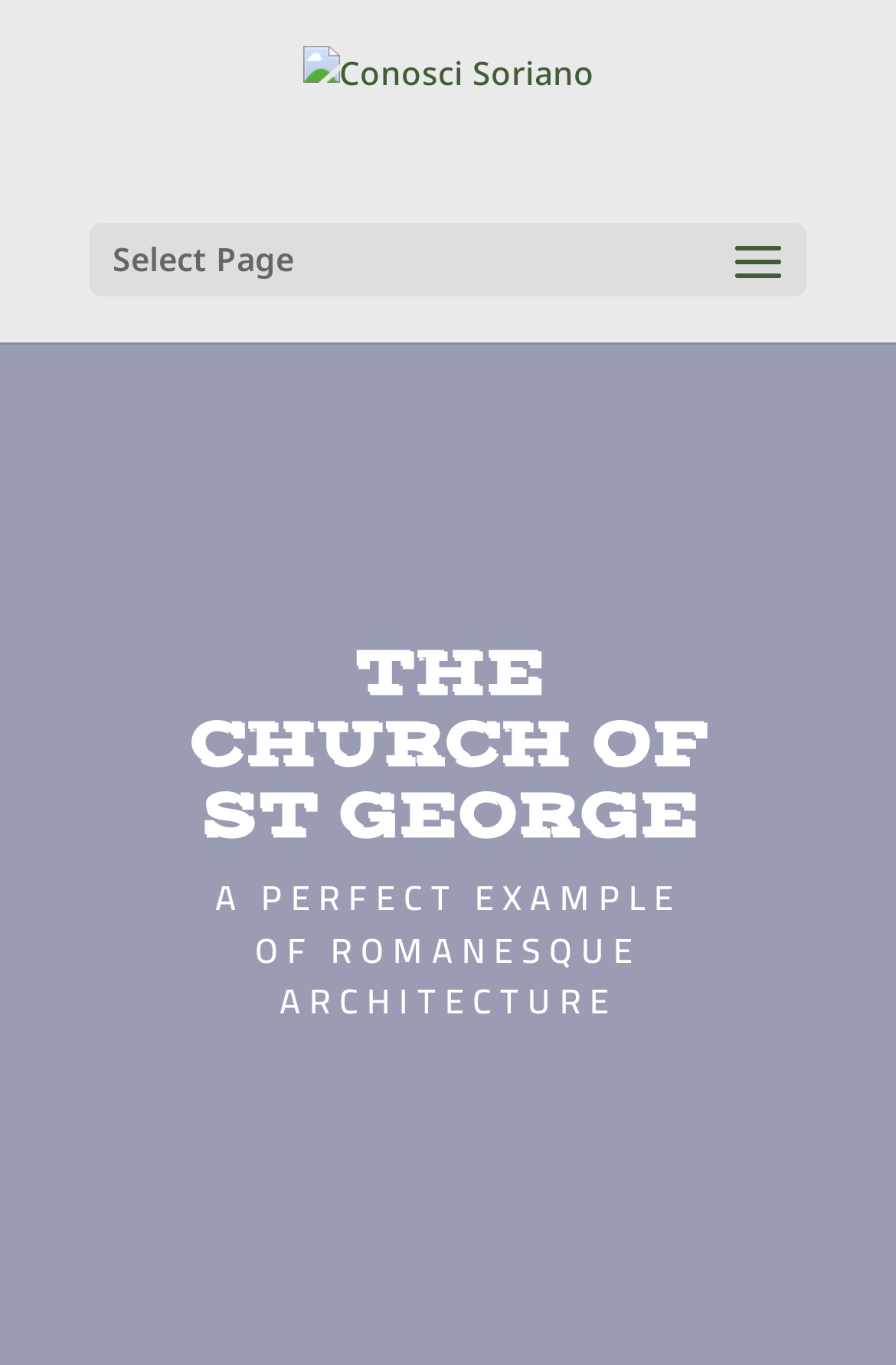Determine the bounding box coordinates for the HTML element mentioned in the following description: "alt="Conosci Soriano"". The coordinates should be a list of four floats ranging from 0 to 1, represented as [left, top, right, bottom].

[0.337, 0.063, 0.663, 0.095]